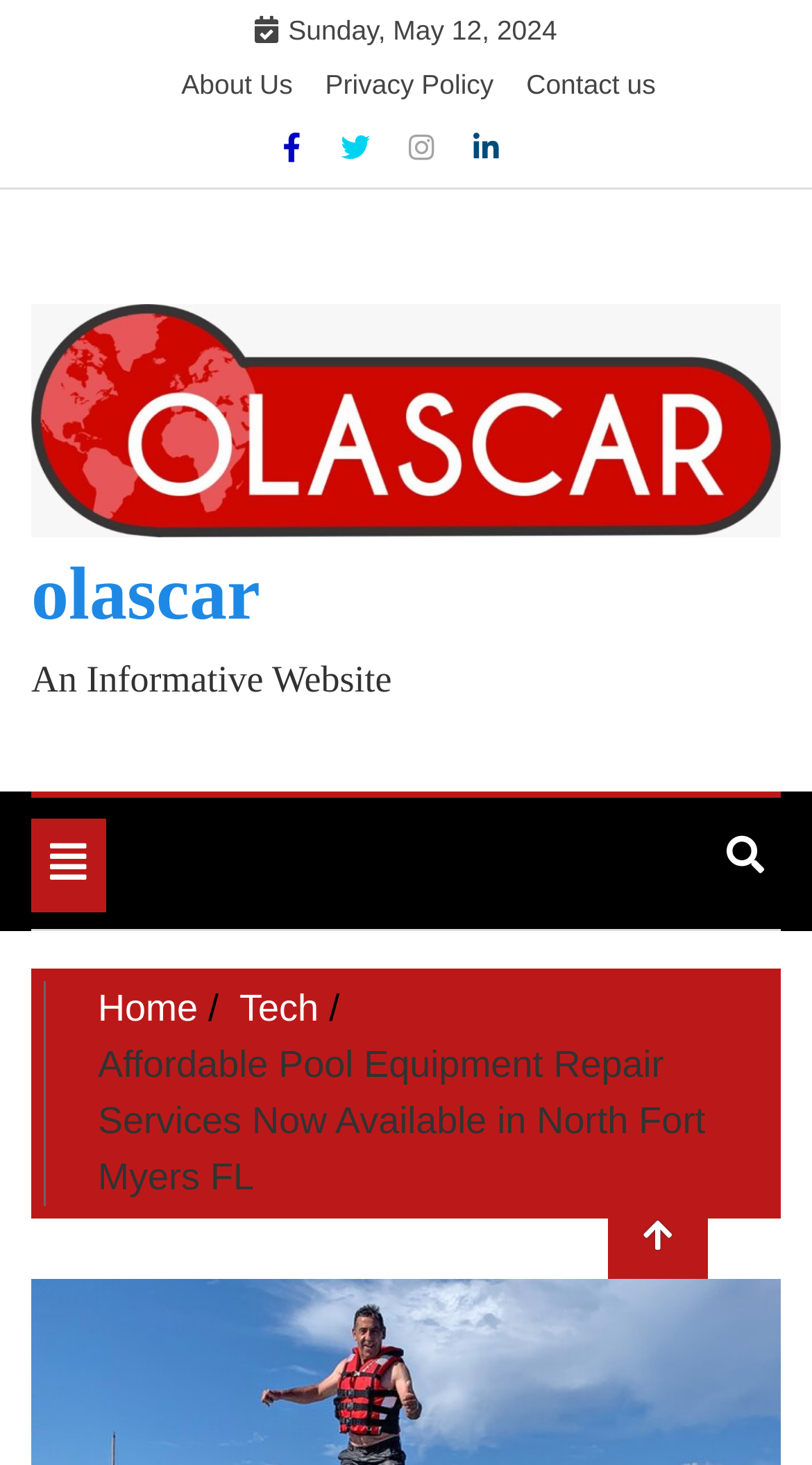How many social media links are available?
Observe the image and answer the question with a one-word or short phrase response.

4